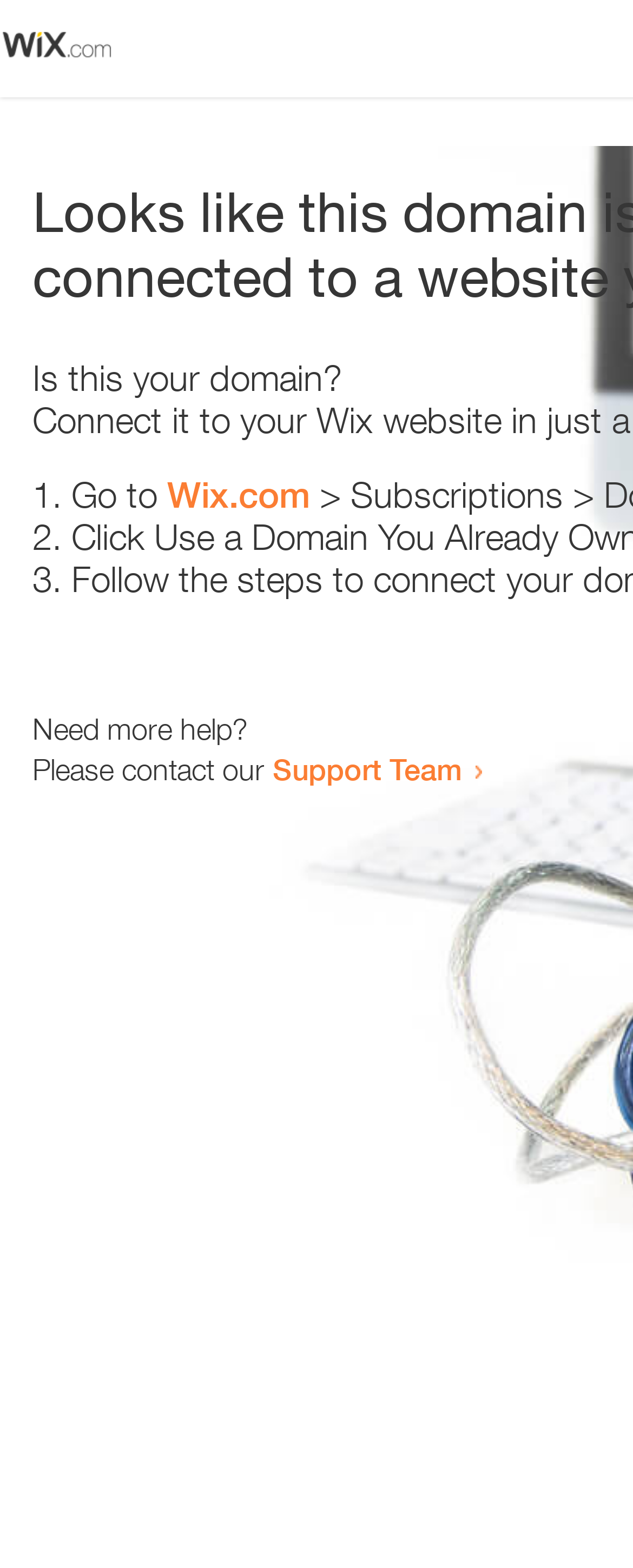Bounding box coordinates are to be given in the format (top-left x, top-left y, bottom-right x, bottom-right y). All values must be floating point numbers between 0 and 1. Provide the bounding box coordinate for the UI element described as: Wix.com

[0.264, 0.302, 0.49, 0.329]